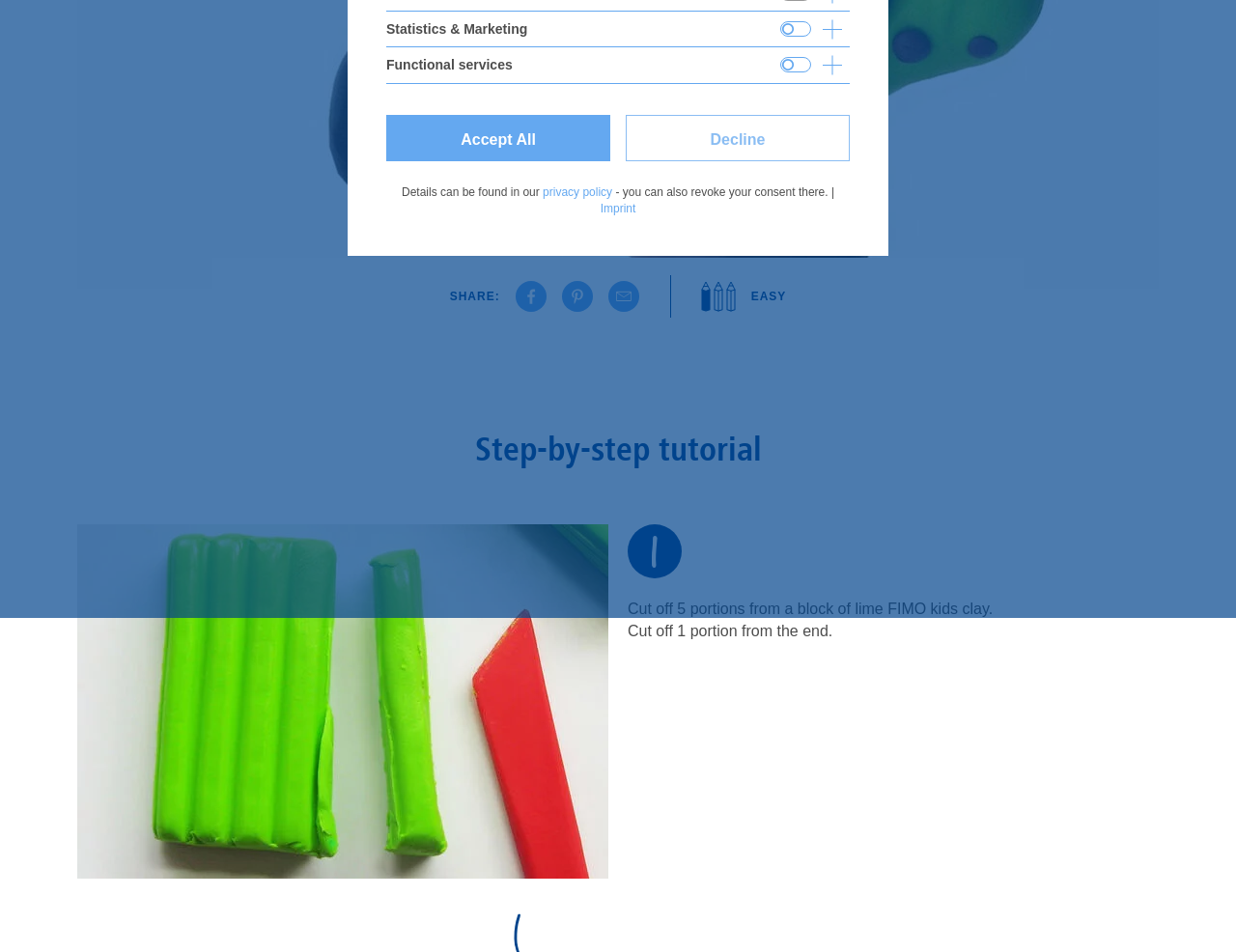Provide the bounding box coordinates for the specified HTML element described in this description: "Imprint". The coordinates should be four float numbers ranging from 0 to 1, in the format [left, top, right, bottom].

[0.486, 0.212, 0.514, 0.226]